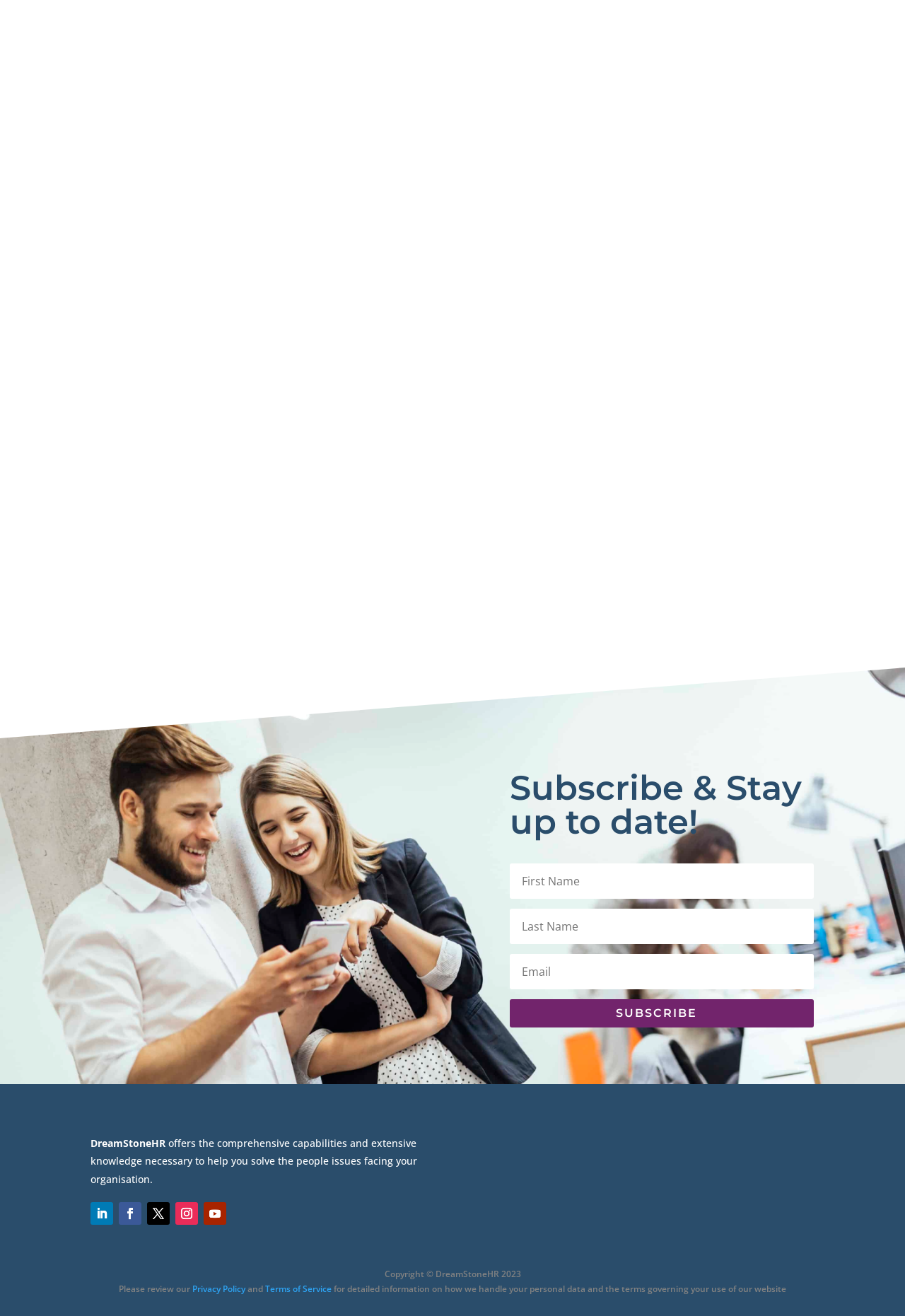Can you determine the bounding box coordinates of the area that needs to be clicked to fulfill the following instruction: "Learn about Engagement & Culture"?

[0.183, 0.436, 0.287, 0.445]